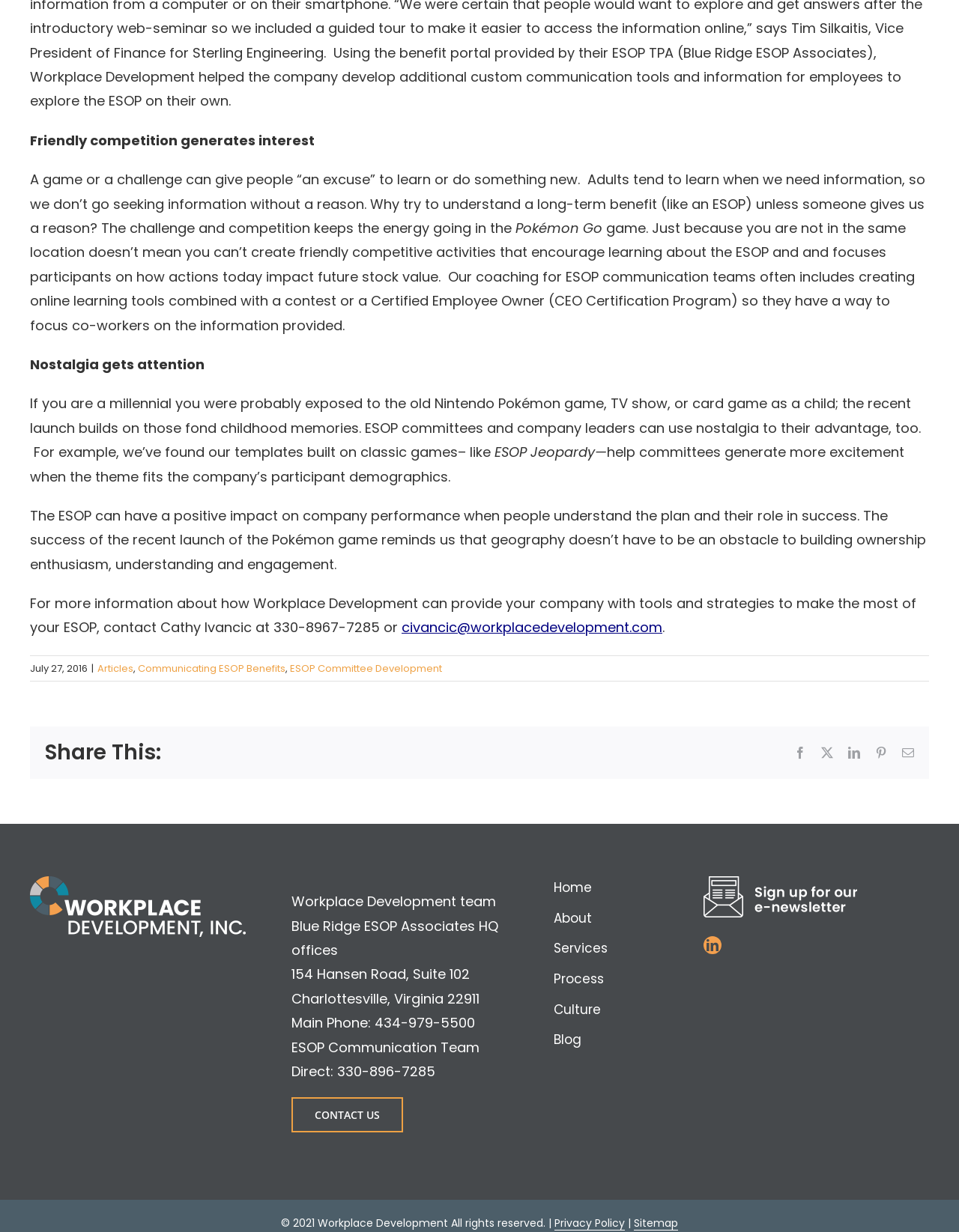What is the name of the company mentioned in the webpage?
Refer to the image and offer an in-depth and detailed answer to the question.

The company is mentioned in the footer section of the webpage, along with its contact information and address. The company seems to provide services related to ESOP communication and education.